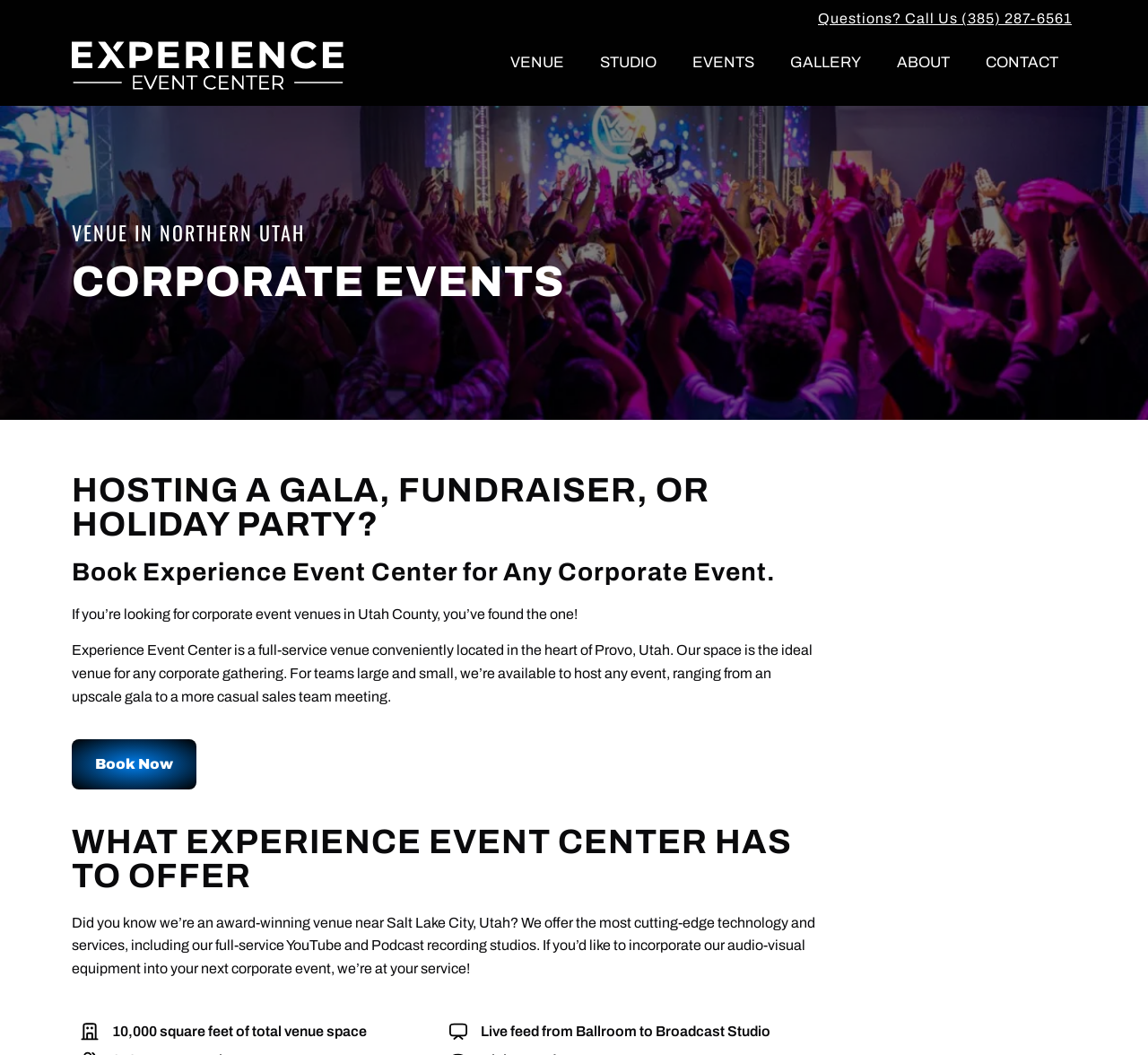What type of events can be hosted at Experience Event Center?
From the details in the image, answer the question comprehensively.

Based on the webpage, it is clear that Experience Event Center is a venue that can host various types of corporate events, including galas, fundraisers, and holiday parties. This is evident from the headings 'CORPORATE EVENTS' and 'HOSTING A GALA, FUNDRAISER, OR HOLIDAY PARTY?'.